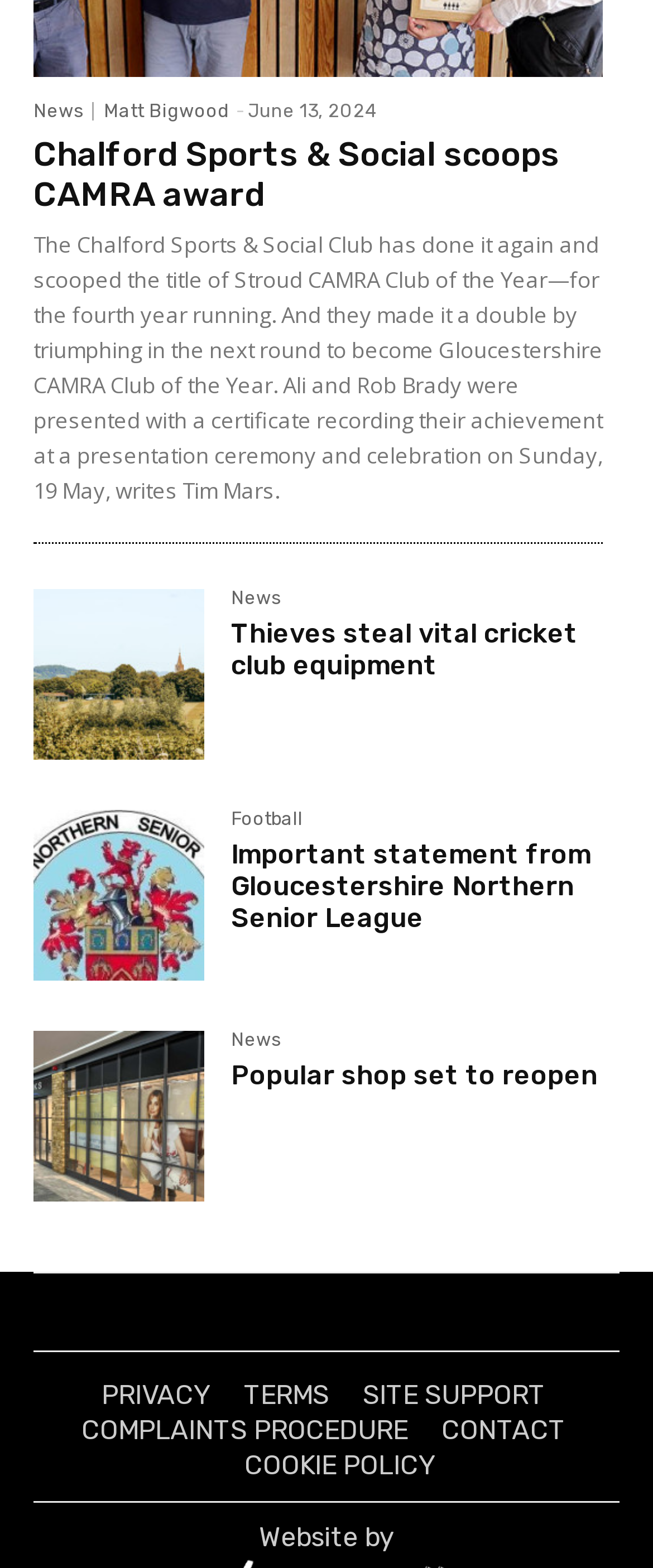Please indicate the bounding box coordinates for the clickable area to complete the following task: "Check PRIVACY". The coordinates should be specified as four float numbers between 0 and 1, i.e., [left, top, right, bottom].

[0.155, 0.878, 0.322, 0.901]